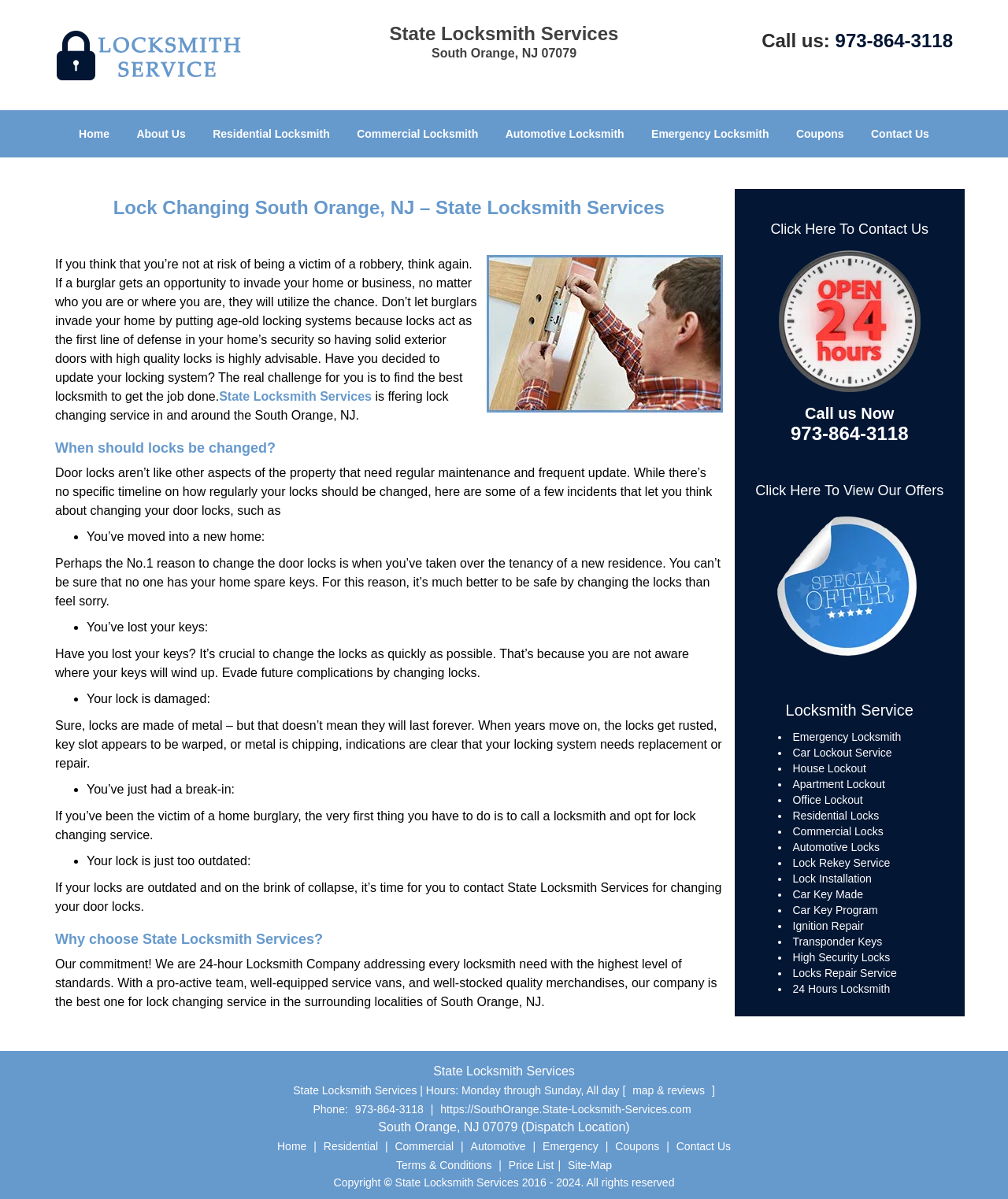What is the company name?
Please ensure your answer to the question is detailed and covers all necessary aspects.

I found the company name by looking at the top-left corner of the webpage, where it says 'State Locksmith Services' in a heading element.